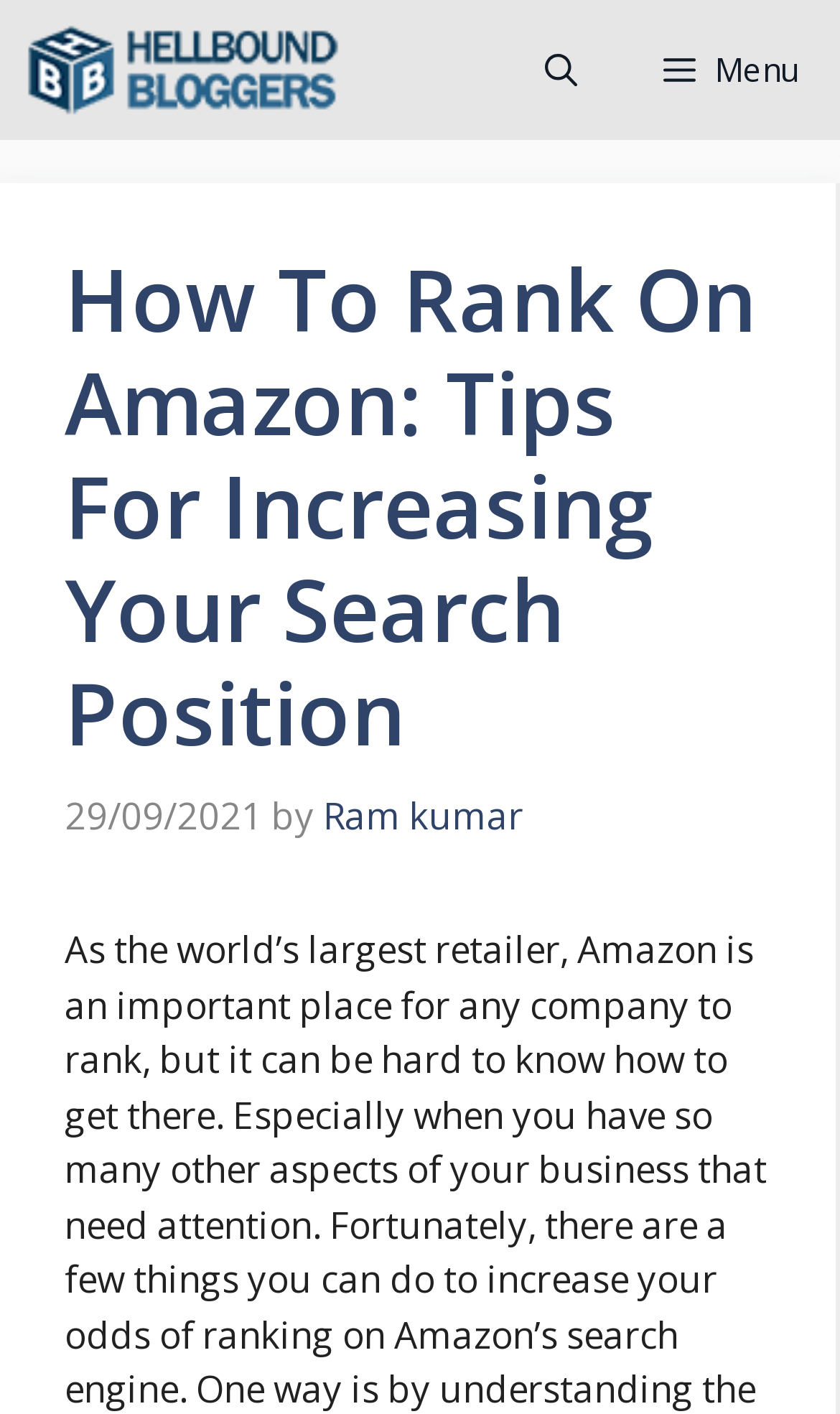For the following element description, predict the bounding box coordinates in the format (top-left x, top-left y, bottom-right x, bottom-right y). All values should be floating point numbers between 0 and 1. Description: title="HellBound Bloggers (HBB)"

[0.026, 0.0, 0.411, 0.099]